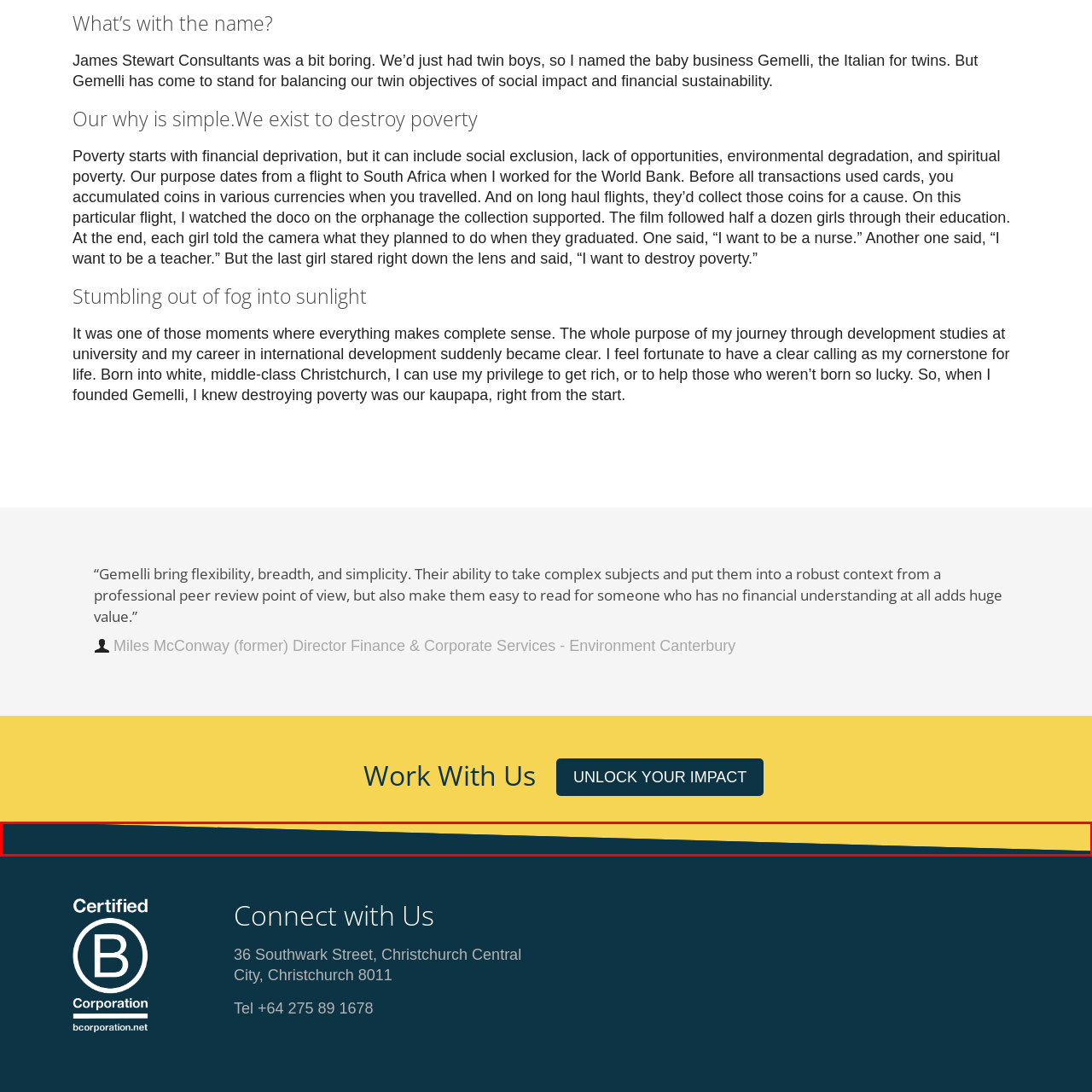Describe meticulously the scene encapsulated by the red boundary in the image.

The image presents a visually striking design element, featuring a sharp diagonal split. The upper portion is a vibrant yellow, while the lower section boasts a deep teal color, which creates a bold contrast. This dynamic color scheme likely serves to capture attention and enhance the overall aesthetic of the webpage. Contextually, it aligns with the theme of the surrounding content, which discusses the mission of Gemelli, a consultancy focused on social impact and financial sustainability. The image’s energetic design may symbolize the transformative journey and dual goals that the organization embodies, reflecting its commitment to addressing poverty and promoting opportunities.